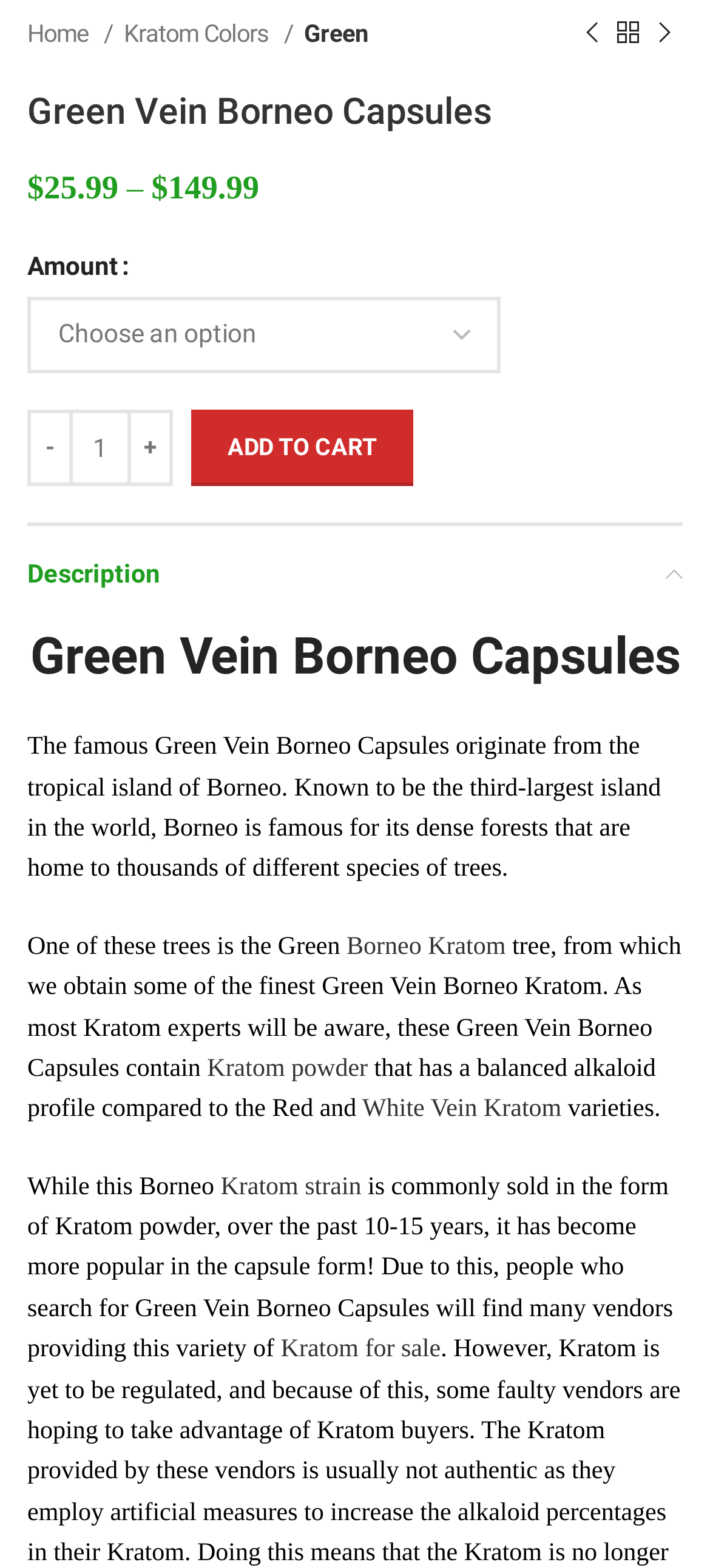Identify the bounding box for the described UI element: "Kratom strain".

[0.311, 0.748, 0.509, 0.766]